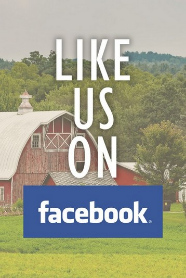Provide a brief response in the form of a single word or phrase:
What is the tone of the image?

inviting